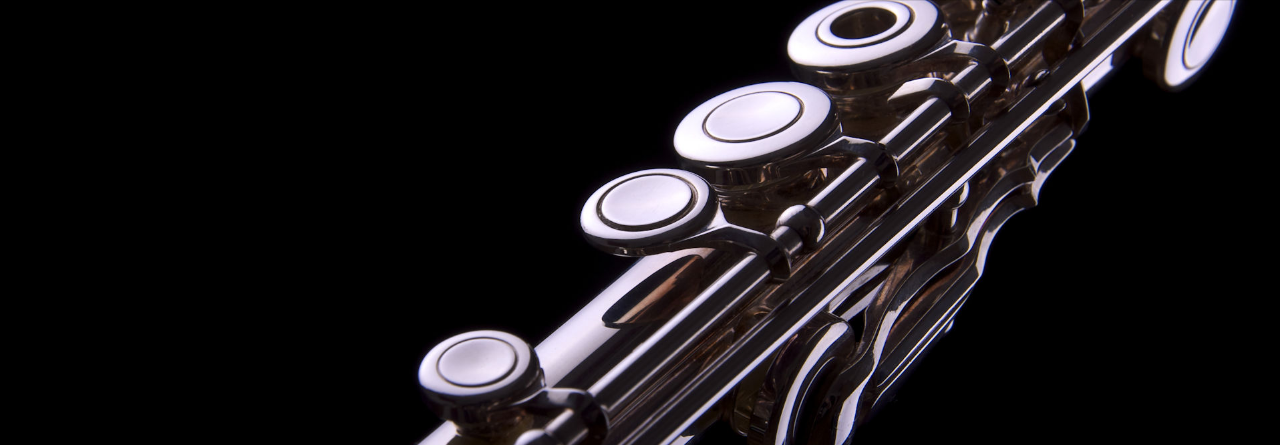What is the material of the flute's keys?
Your answer should be a single word or phrase derived from the screenshot.

Not specified